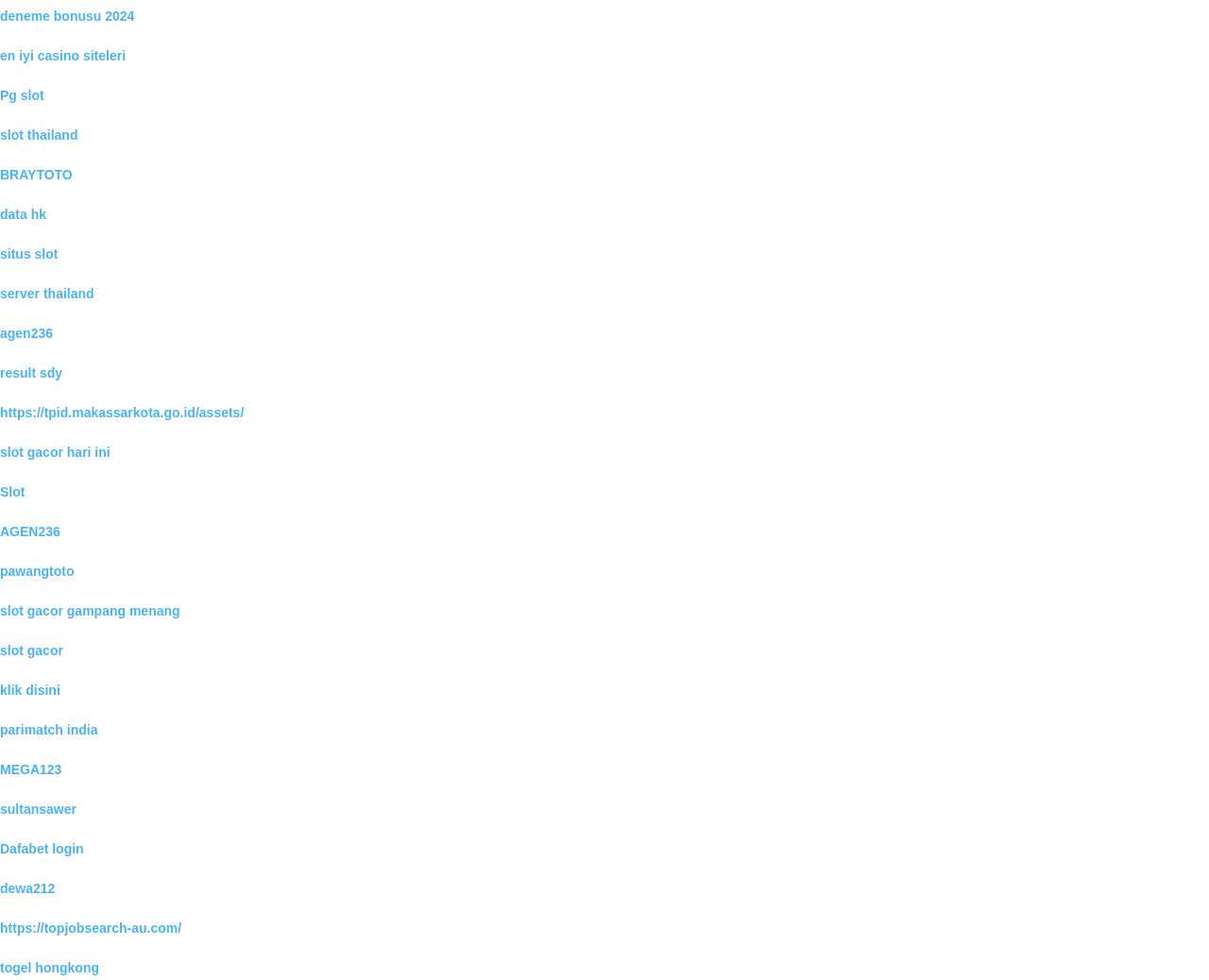Provide a brief response to the question below using one word or phrase:
What is the first link on the webpage?

slot88